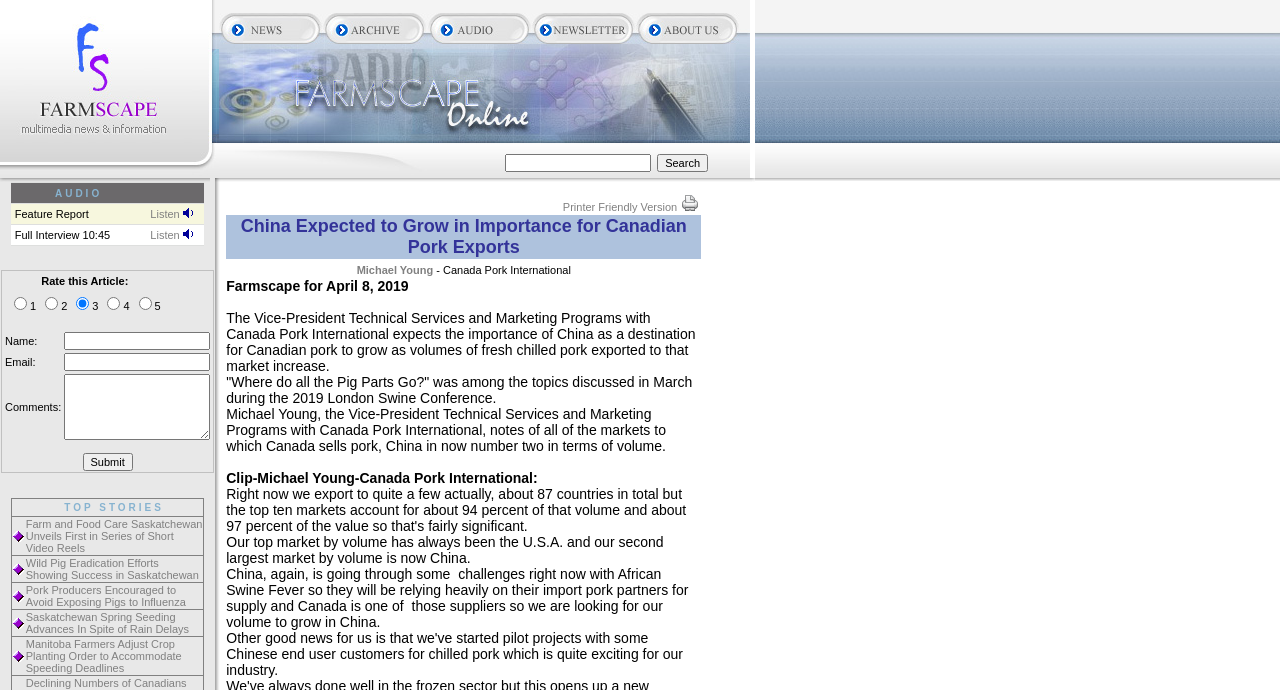Provide a one-word or brief phrase answer to the question:
What is the purpose of the search bar?

To search the website